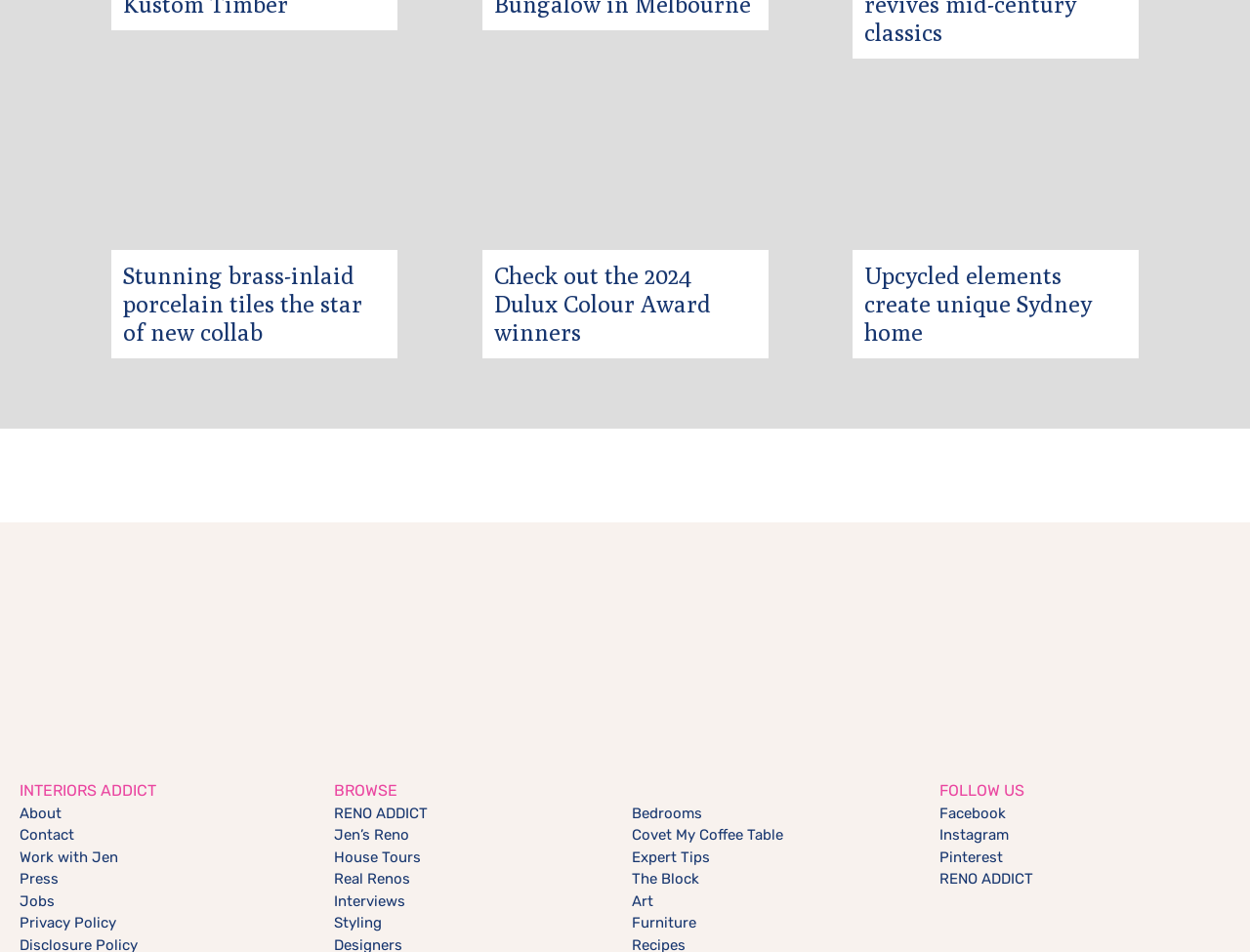Given the element description Jen’s Reno, identify the bounding box coordinates for the UI element on the webpage screenshot. The format should be (top-left x, top-left y, bottom-right x, bottom-right y), with values between 0 and 1.

[0.267, 0.868, 0.328, 0.887]